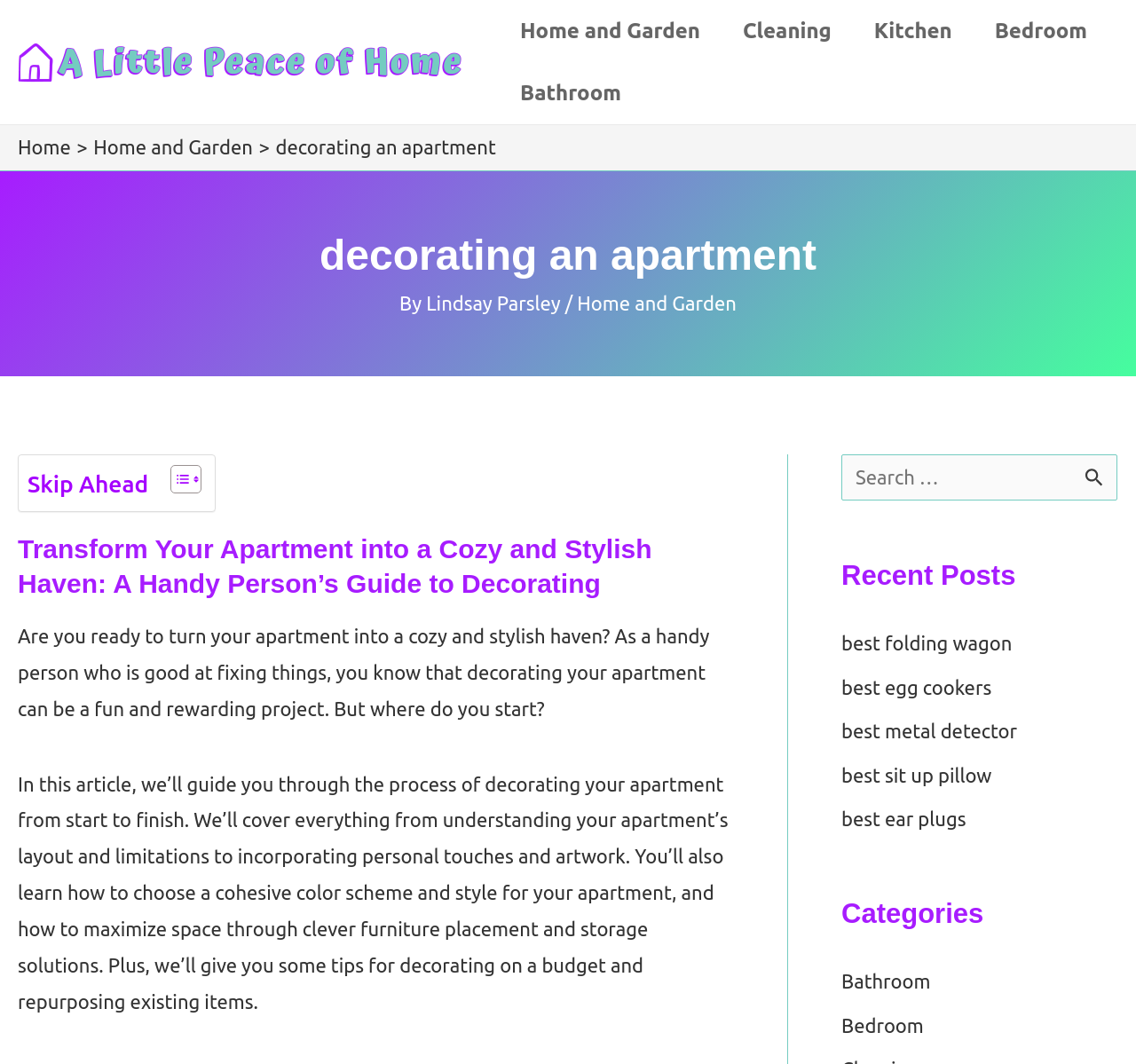Using the element description provided, determine the bounding box coordinates in the format (top-left x, top-left y, bottom-right x, bottom-right y). Ensure that all values are floating point numbers between 0 and 1. Element description: best sit up pillow

[0.741, 0.718, 0.873, 0.739]